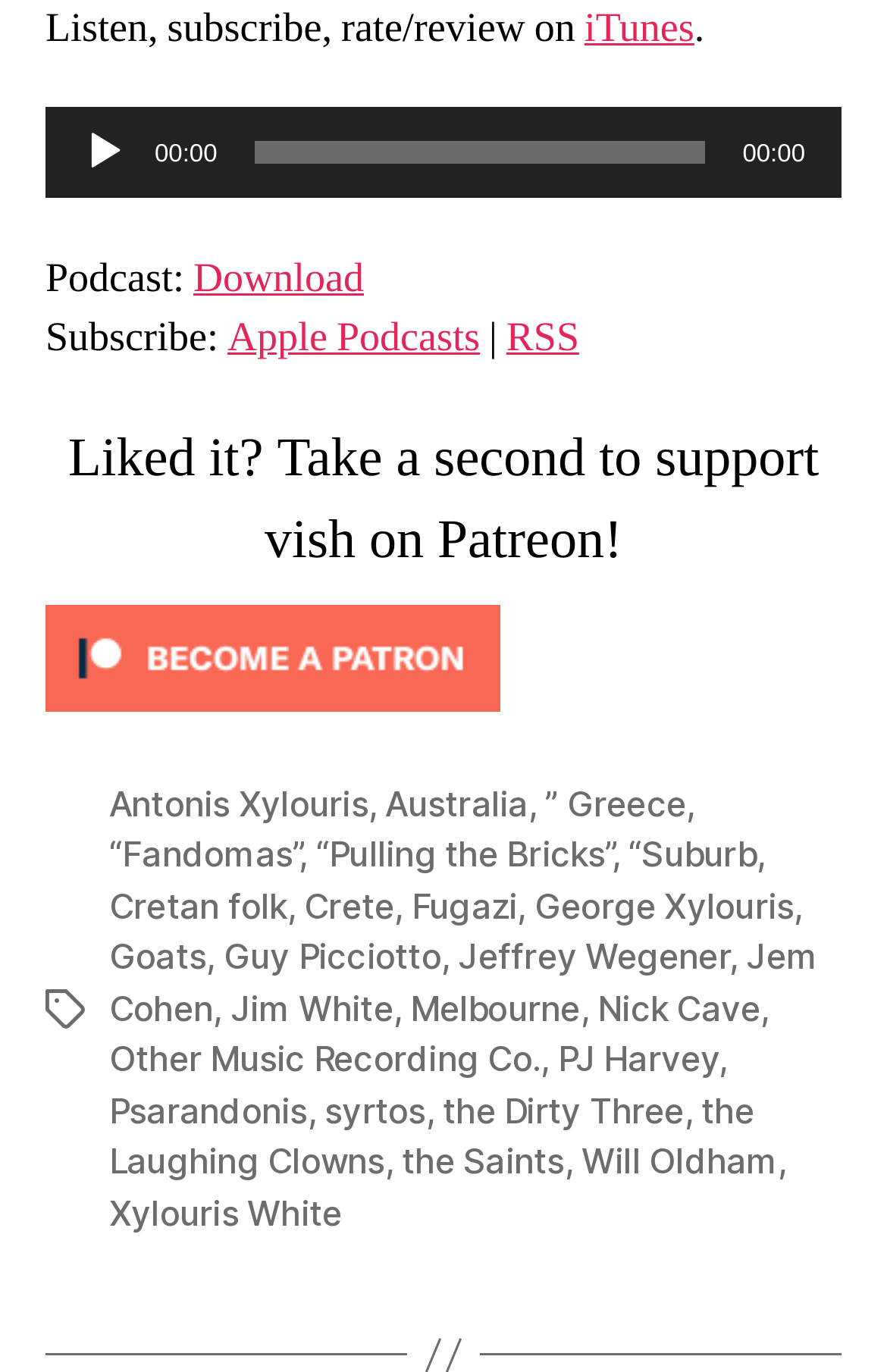Indicate the bounding box coordinates of the clickable region to achieve the following instruction: "Download the podcast."

[0.218, 0.184, 0.41, 0.222]